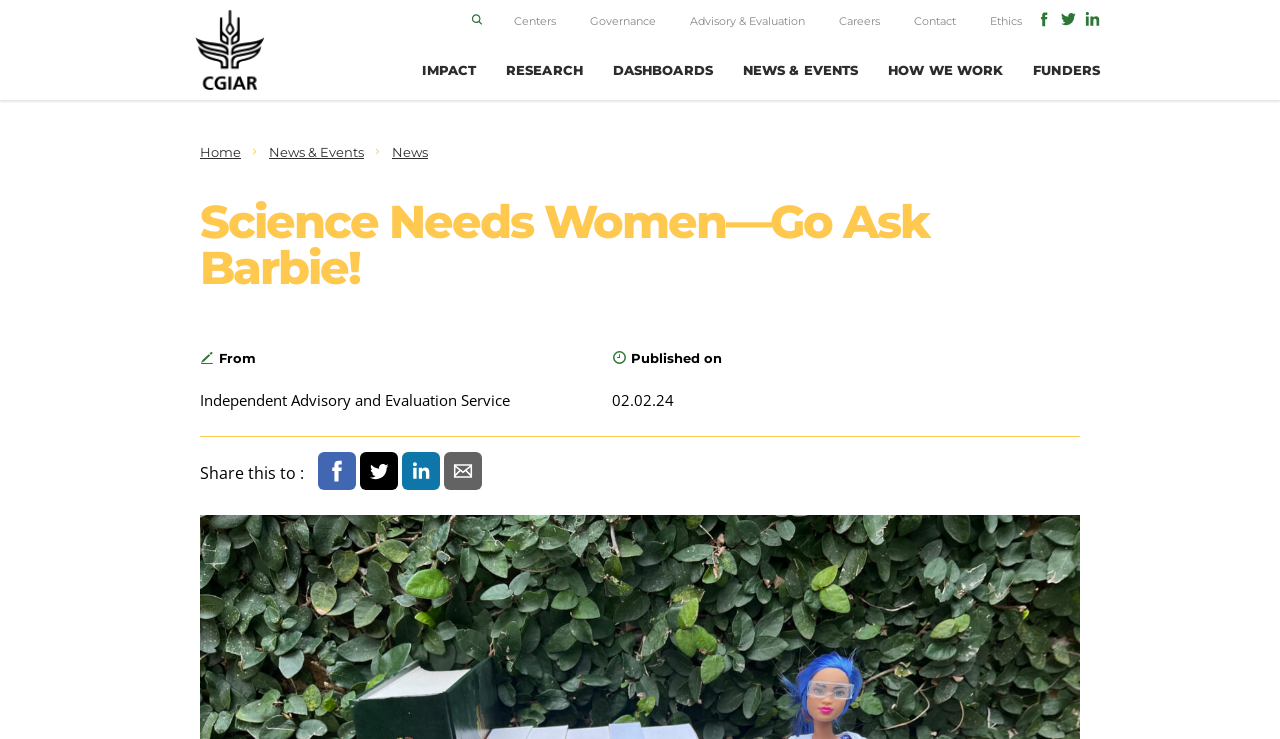Pinpoint the bounding box coordinates of the element you need to click to execute the following instruction: "Share this to social media". The bounding box should be represented by four float numbers between 0 and 1, in the format [left, top, right, bottom].

[0.248, 0.611, 0.281, 0.663]